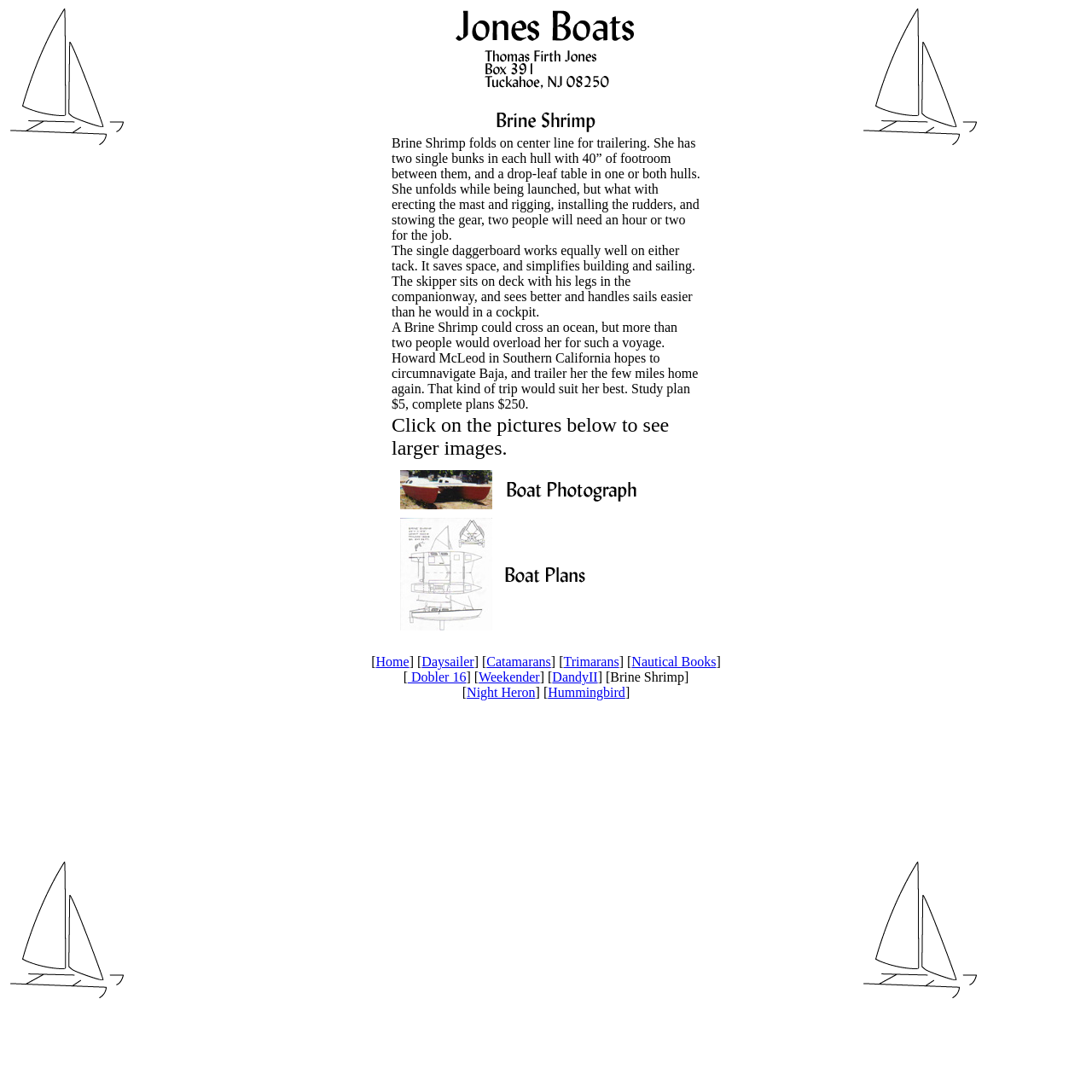Identify the bounding box for the UI element that is described as follows: "Dobler 16".

[0.373, 0.613, 0.427, 0.627]